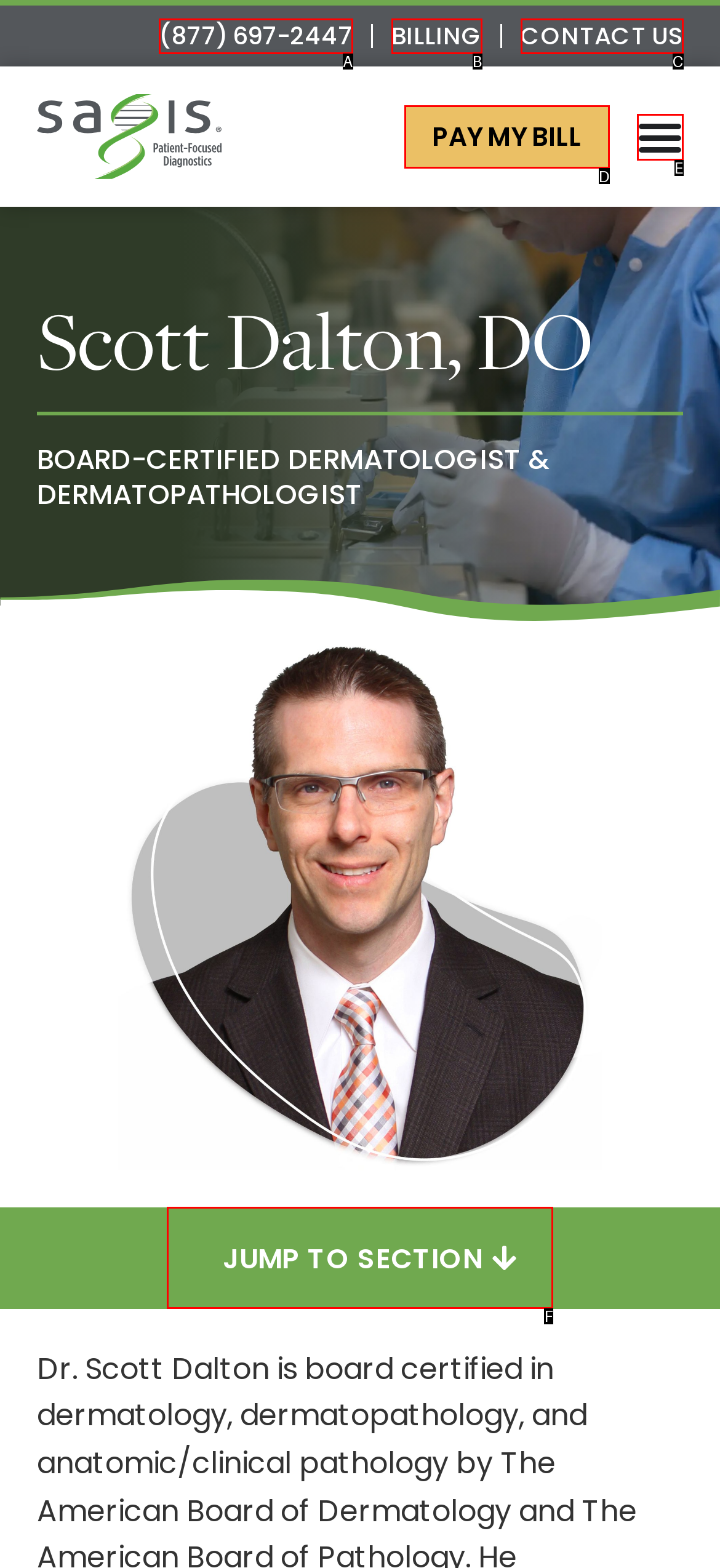Refer to the description: Jump to Section and choose the option that best fits. Provide the letter of that option directly from the options.

F